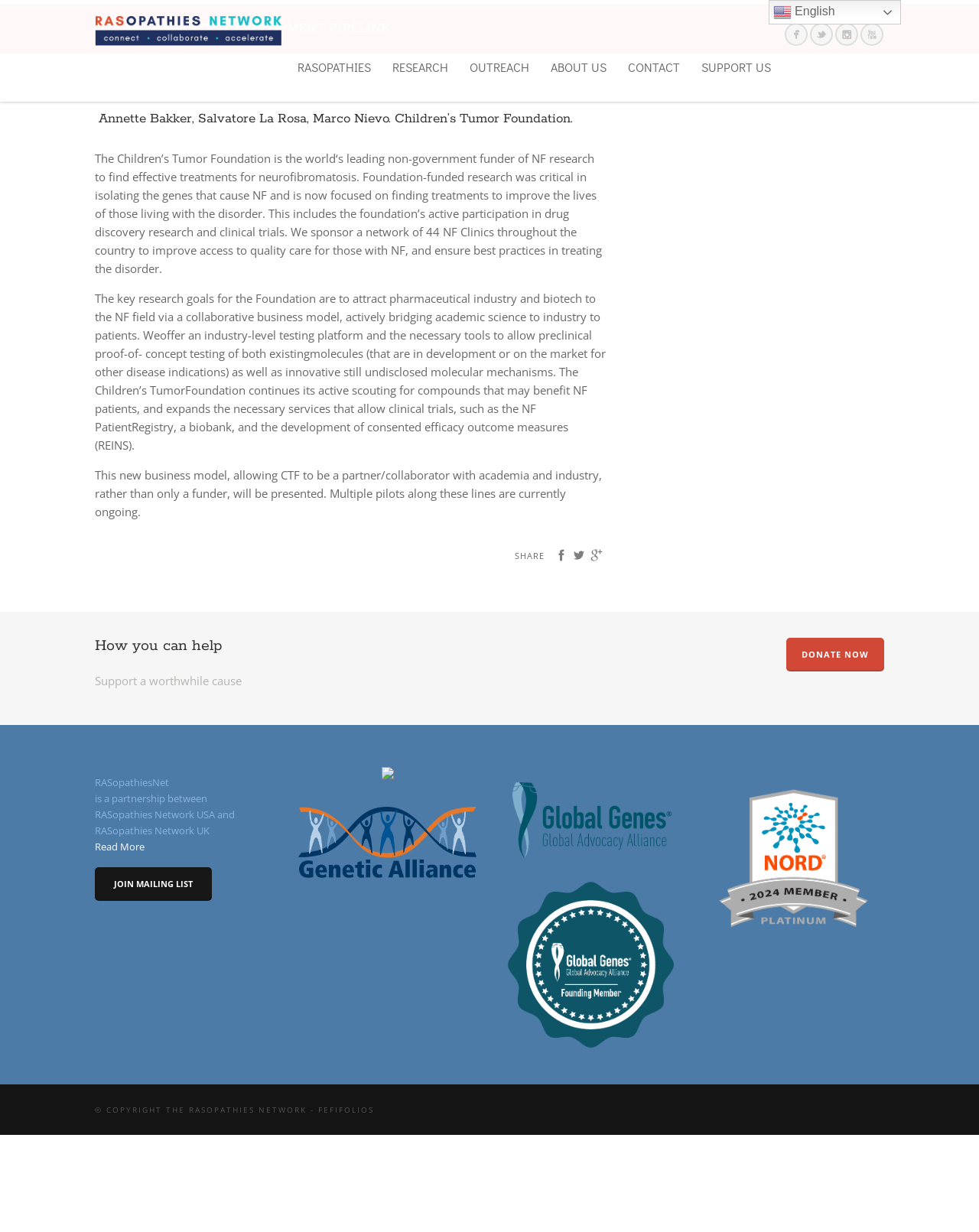Please examine the image and answer the question with a detailed explanation:
What is the name of the disease being researched?

I found the answer by reading the text throughout the webpage which repeatedly mentions 'NF' as the disease being researched and treated.